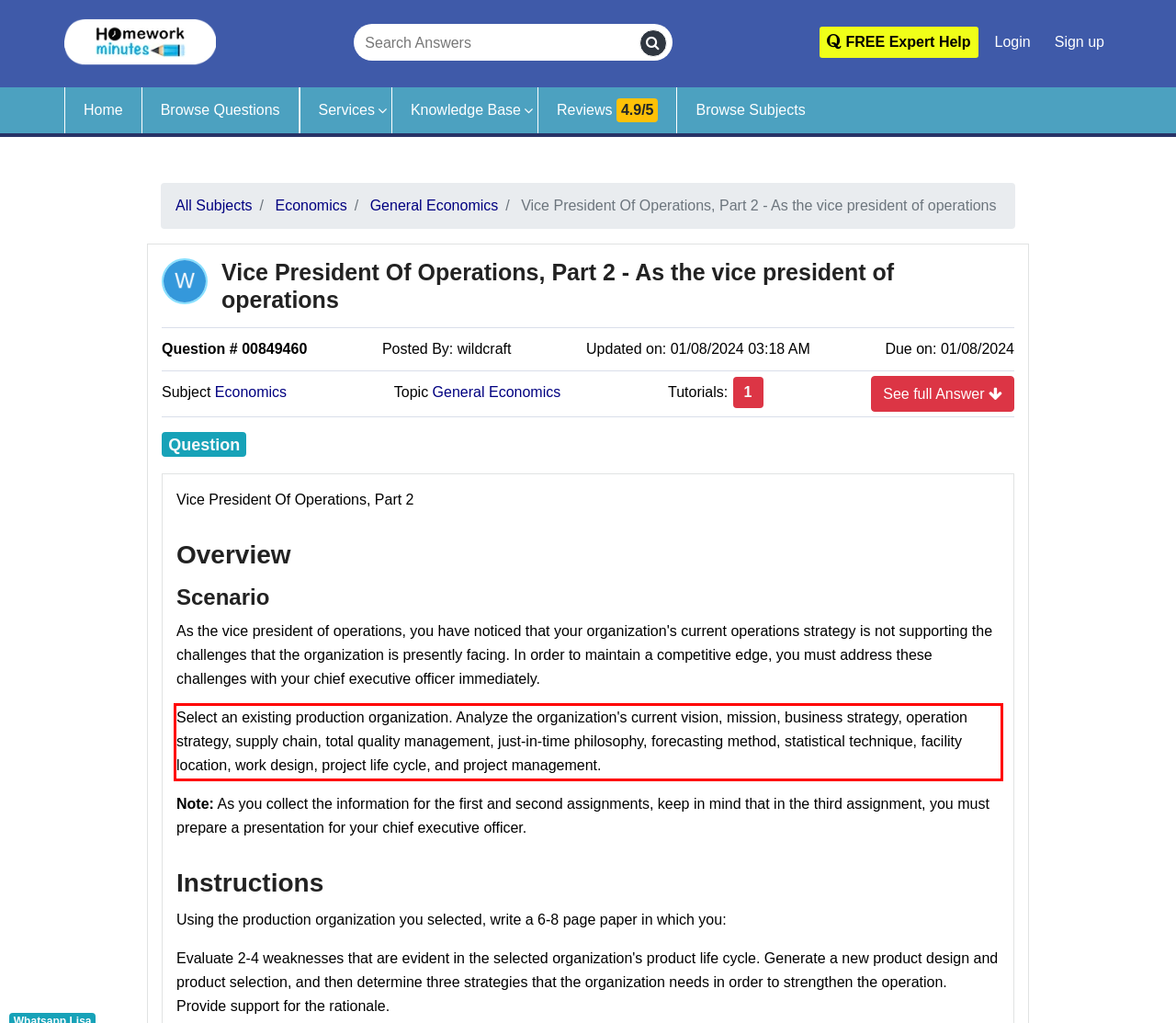By examining the provided screenshot of a webpage, recognize the text within the red bounding box and generate its text content.

Select an existing production organization. Analyze the organization's current vision, mission, business strategy, operation strategy, supply chain, total quality management, just-in-time philosophy, forecasting method, statistical technique, facility location, work design, project life cycle, and project management.